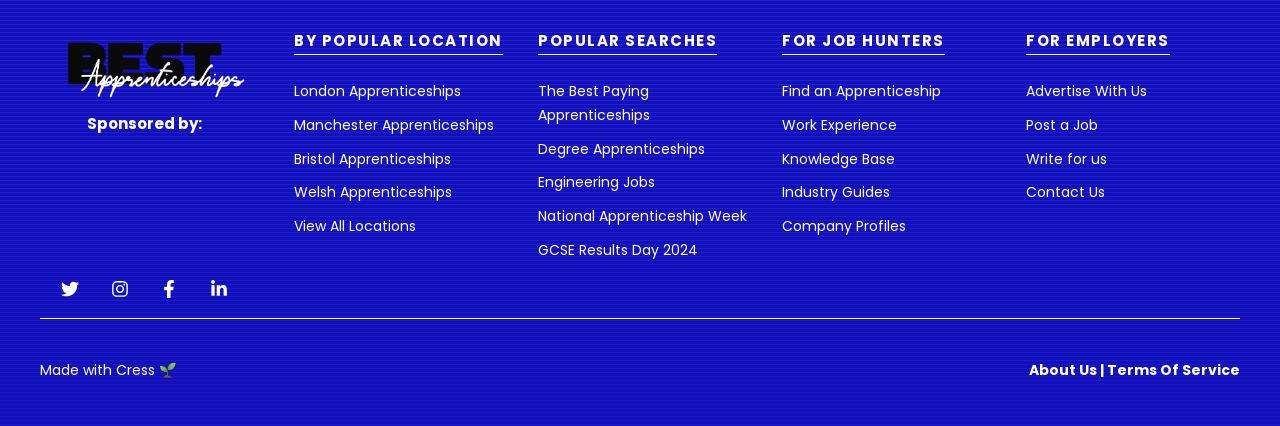Specify the bounding box coordinates of the area that needs to be clicked to achieve the following instruction: "View London Apprenticeships".

[0.23, 0.19, 0.36, 0.237]